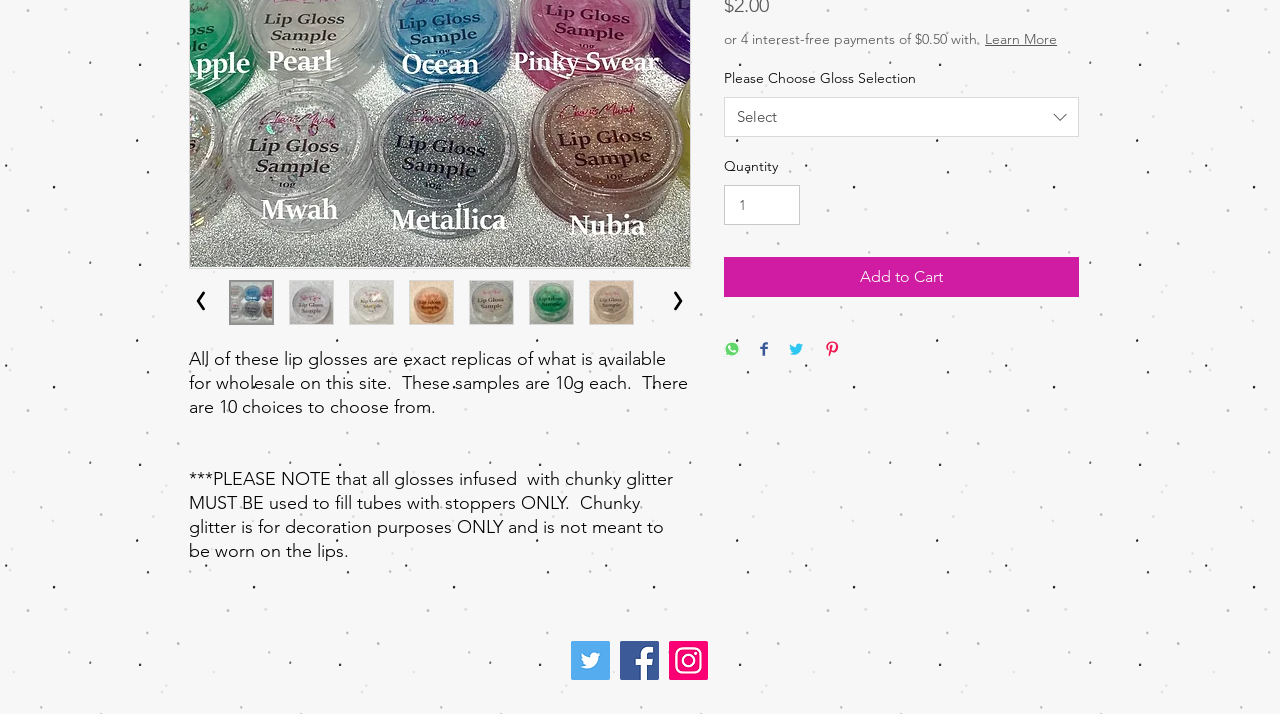Based on the element description "alt="Thumbnail: Lip👄 Gloss Samples"", predict the bounding box coordinates of the UI element.

[0.179, 0.391, 0.214, 0.455]